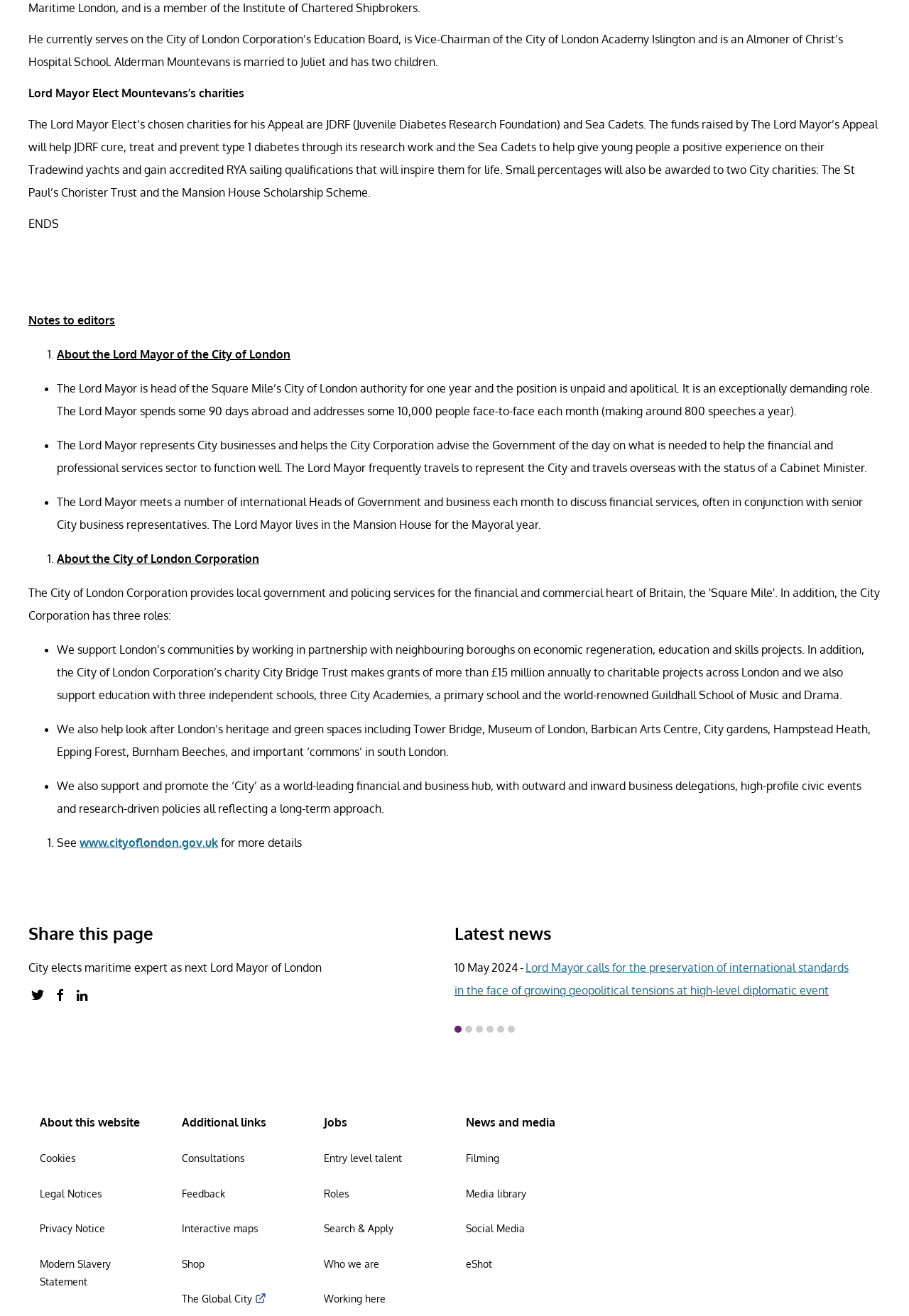Determine the bounding box for the described HTML element: "Entry level talent". Ensure the coordinates are four float numbers between 0 and 1 in the format [left, top, right, bottom].

[0.356, 0.875, 0.442, 0.885]